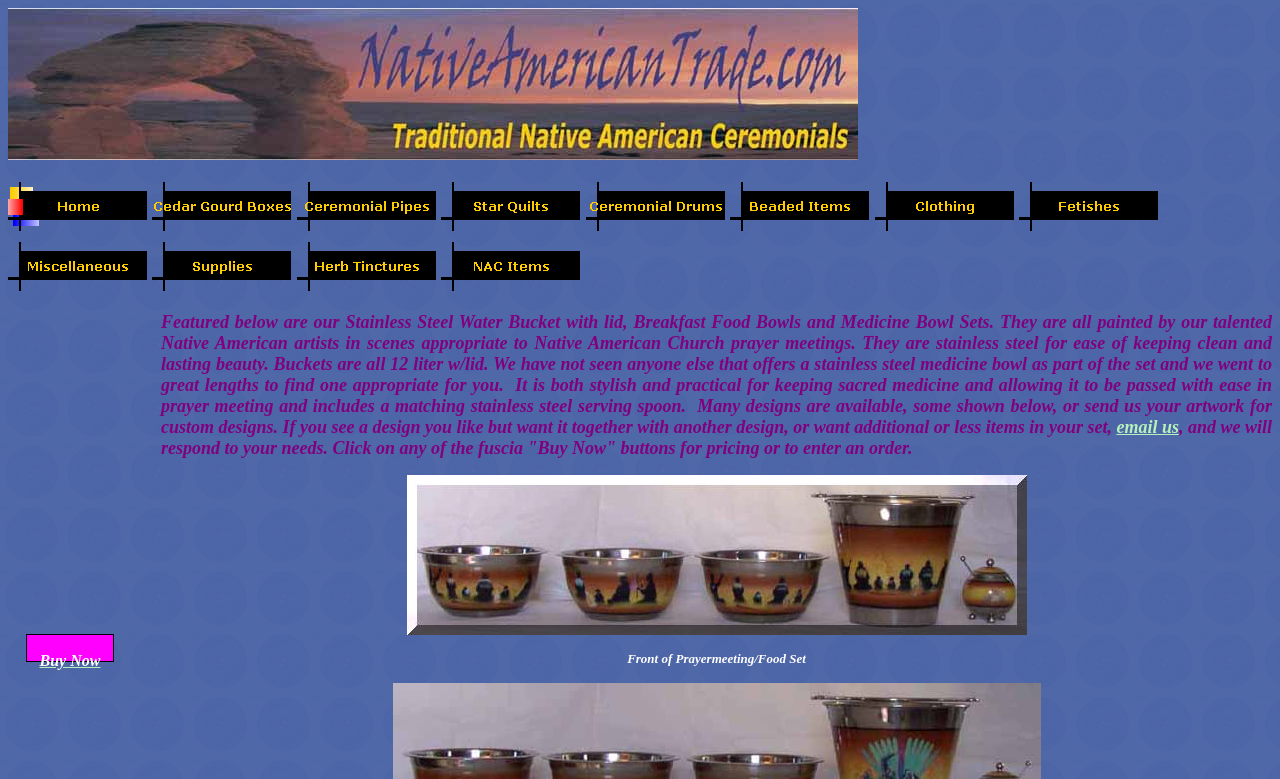Determine the bounding box coordinates of the section I need to click to execute the following instruction: "Email us". Provide the coordinates as four float numbers between 0 and 1, i.e., [left, top, right, bottom].

[0.872, 0.535, 0.921, 0.561]